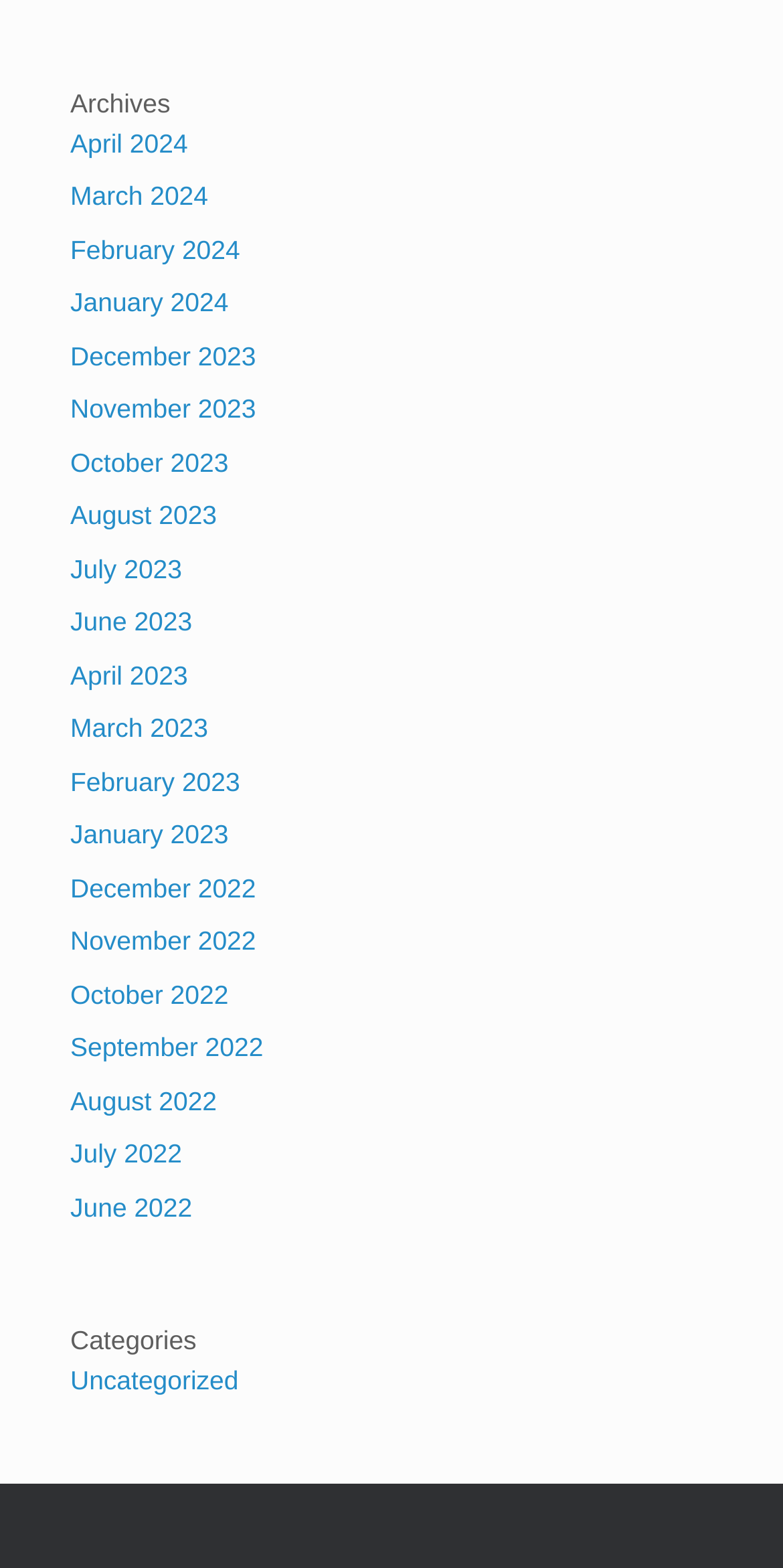Refer to the screenshot and answer the following question in detail:
Are there any years listed besides 2022, 2023, and 2024?

I examined the list of links with month names and found that all the years mentioned are 2022, 2023, and 2024, with no other years listed.